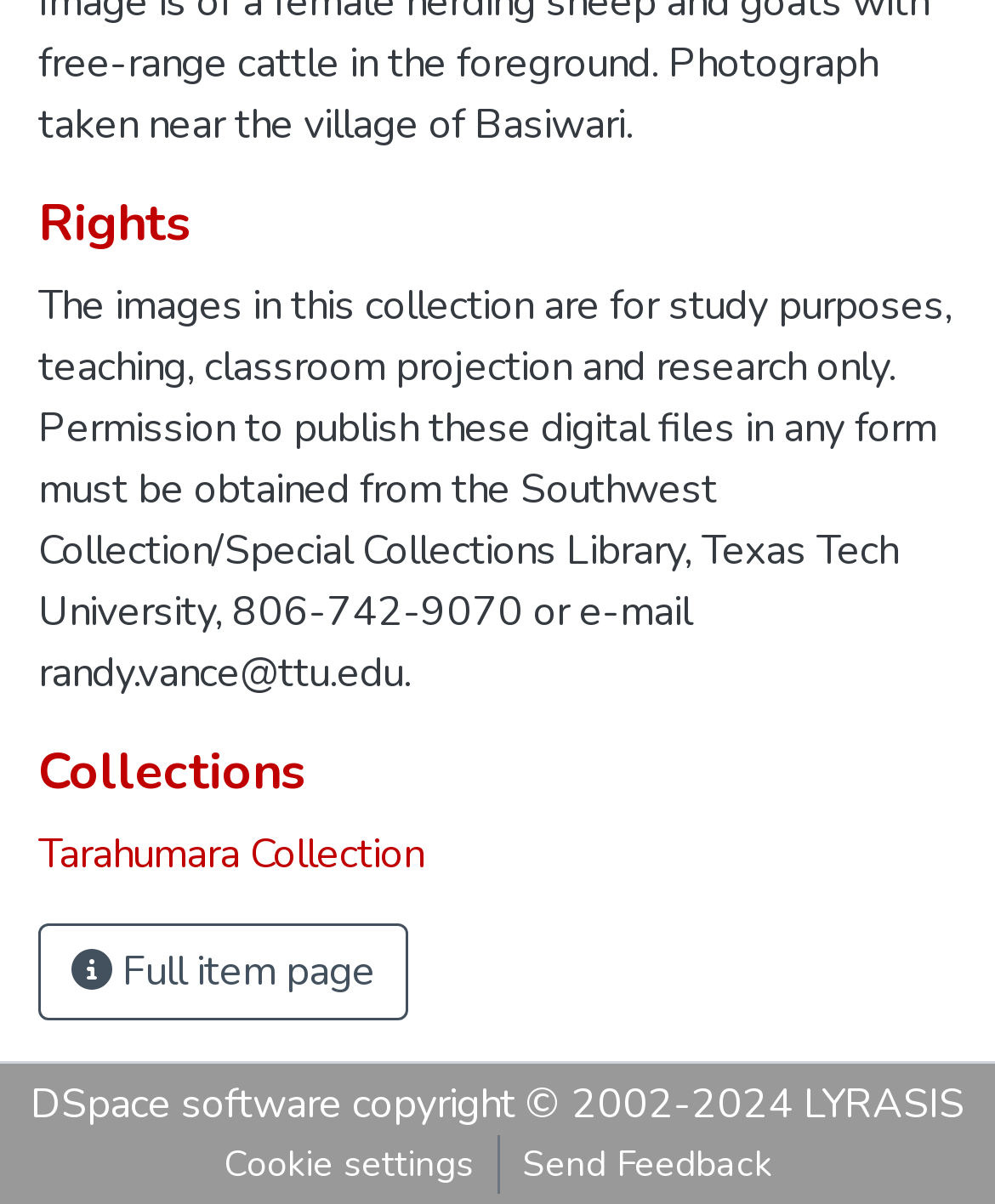Based on the element description, predict the bounding box coordinates (top-left x, top-left y, bottom-right x, bottom-right y) for the UI element in the screenshot: Cookie settings

[0.201, 0.943, 0.499, 0.992]